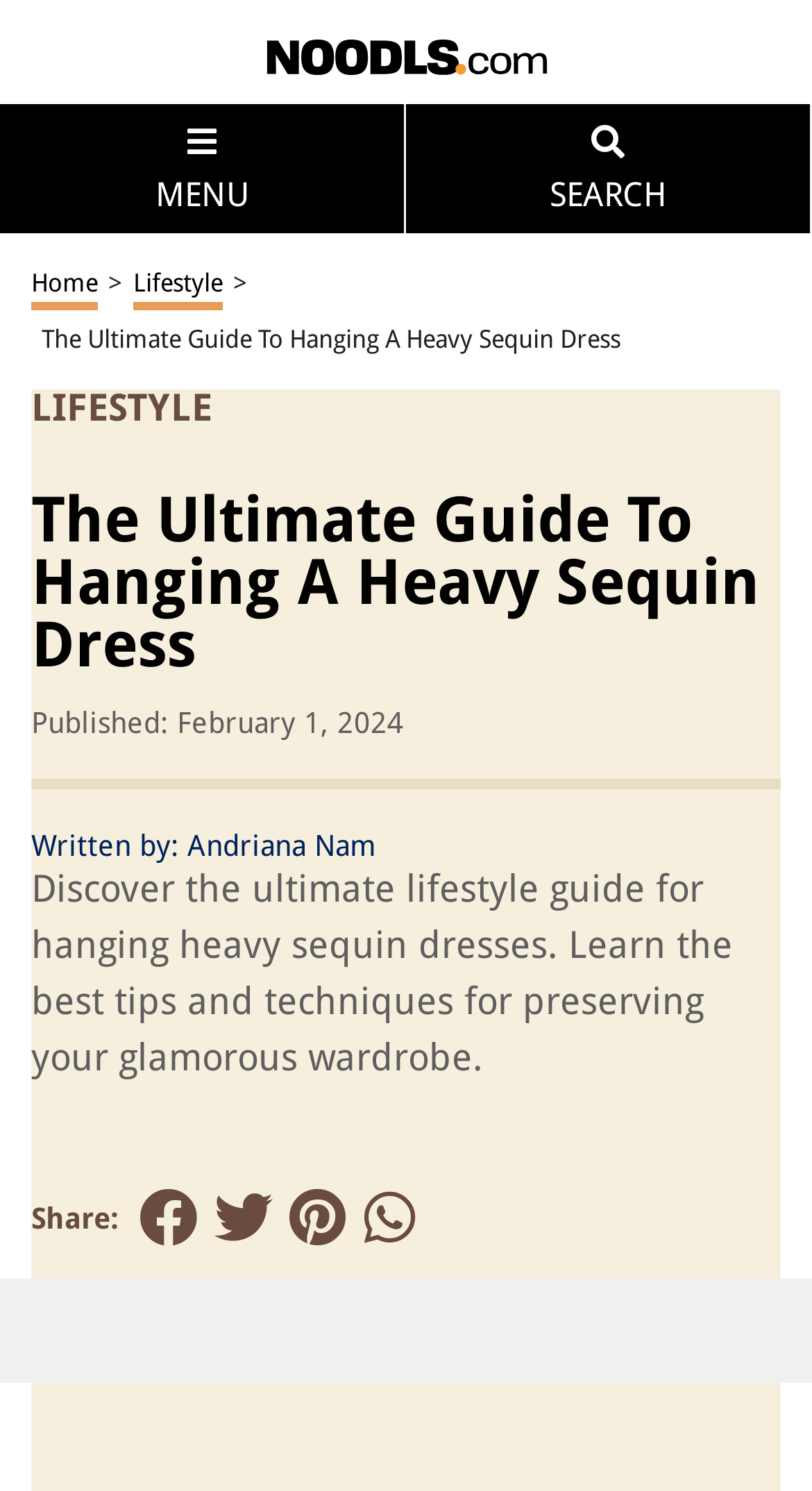Please predict the bounding box coordinates of the element's region where a click is necessary to complete the following instruction: "Go to the Home page". The coordinates should be represented by four float numbers between 0 and 1, i.e., [left, top, right, bottom].

[0.038, 0.177, 0.121, 0.208]